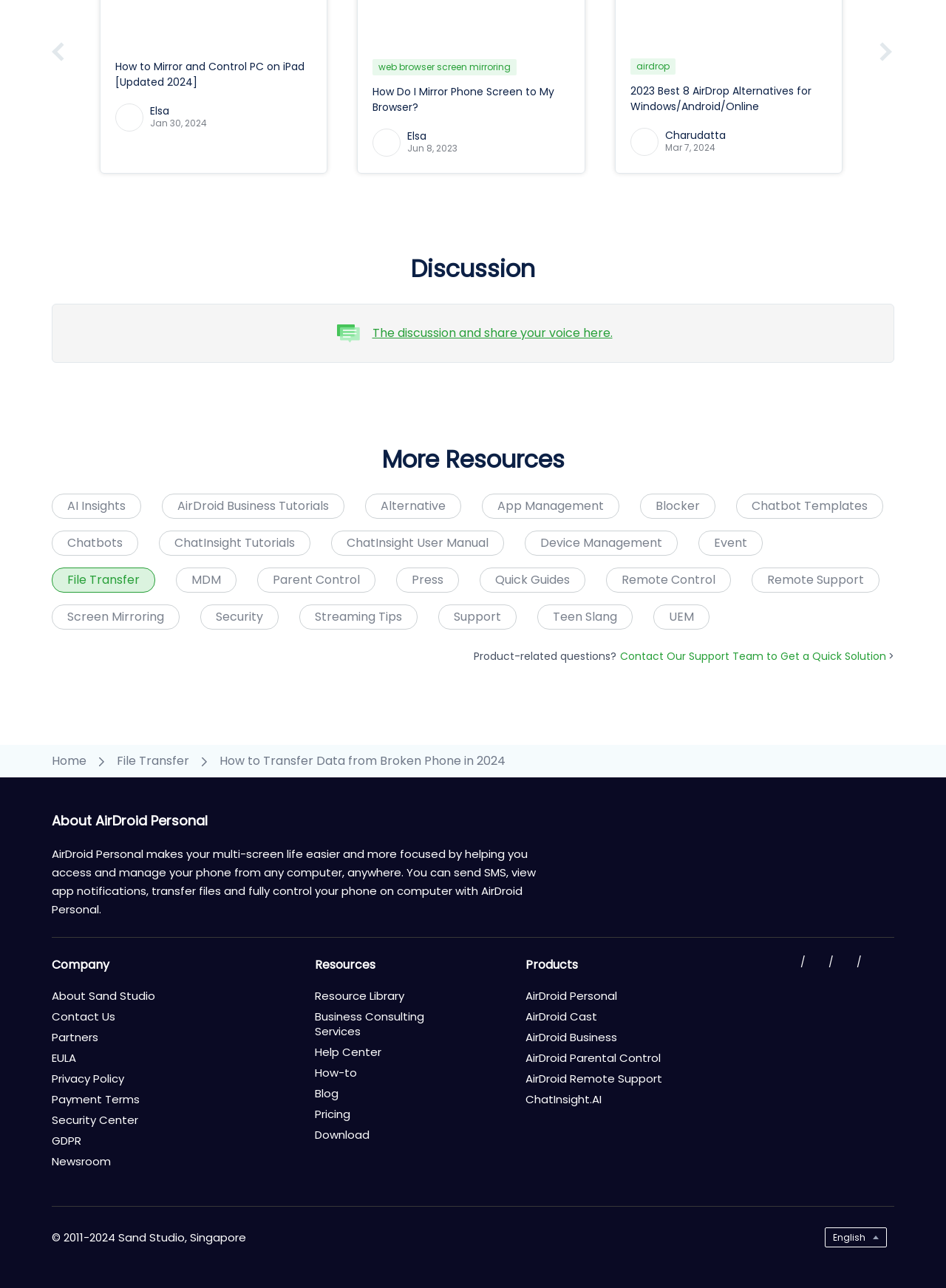How many awards are displayed on the webpage?
Look at the image and respond with a one-word or short-phrase answer.

5